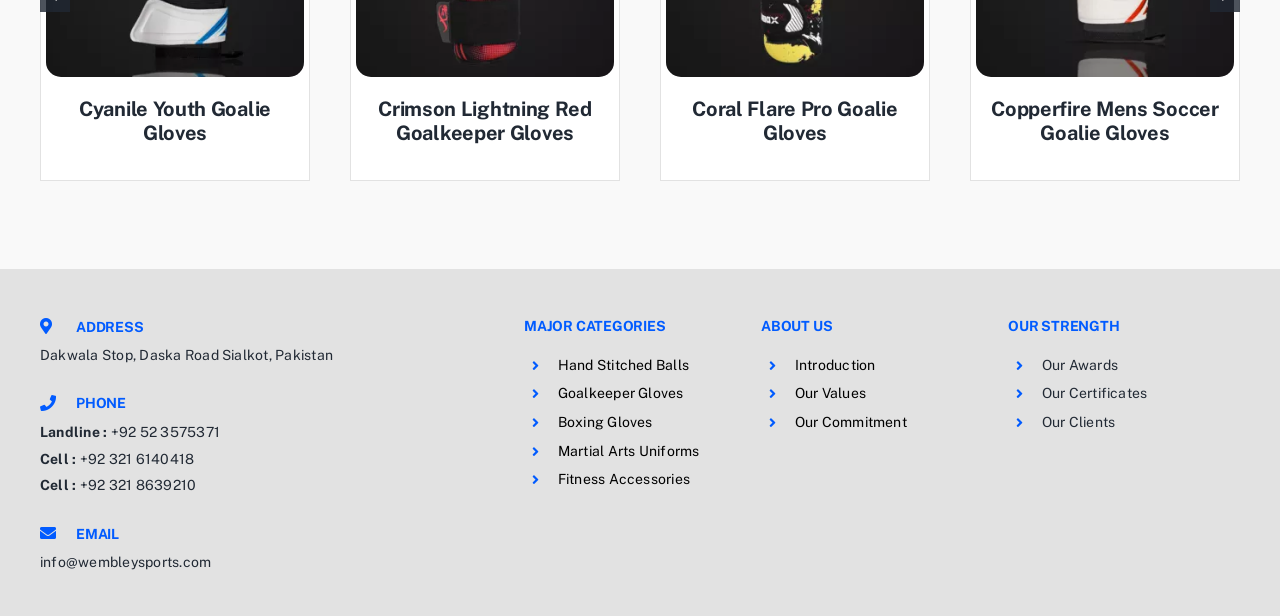Please specify the bounding box coordinates of the region to click in order to perform the following instruction: "view Hand Stitched Balls".

[0.436, 0.579, 0.538, 0.605]